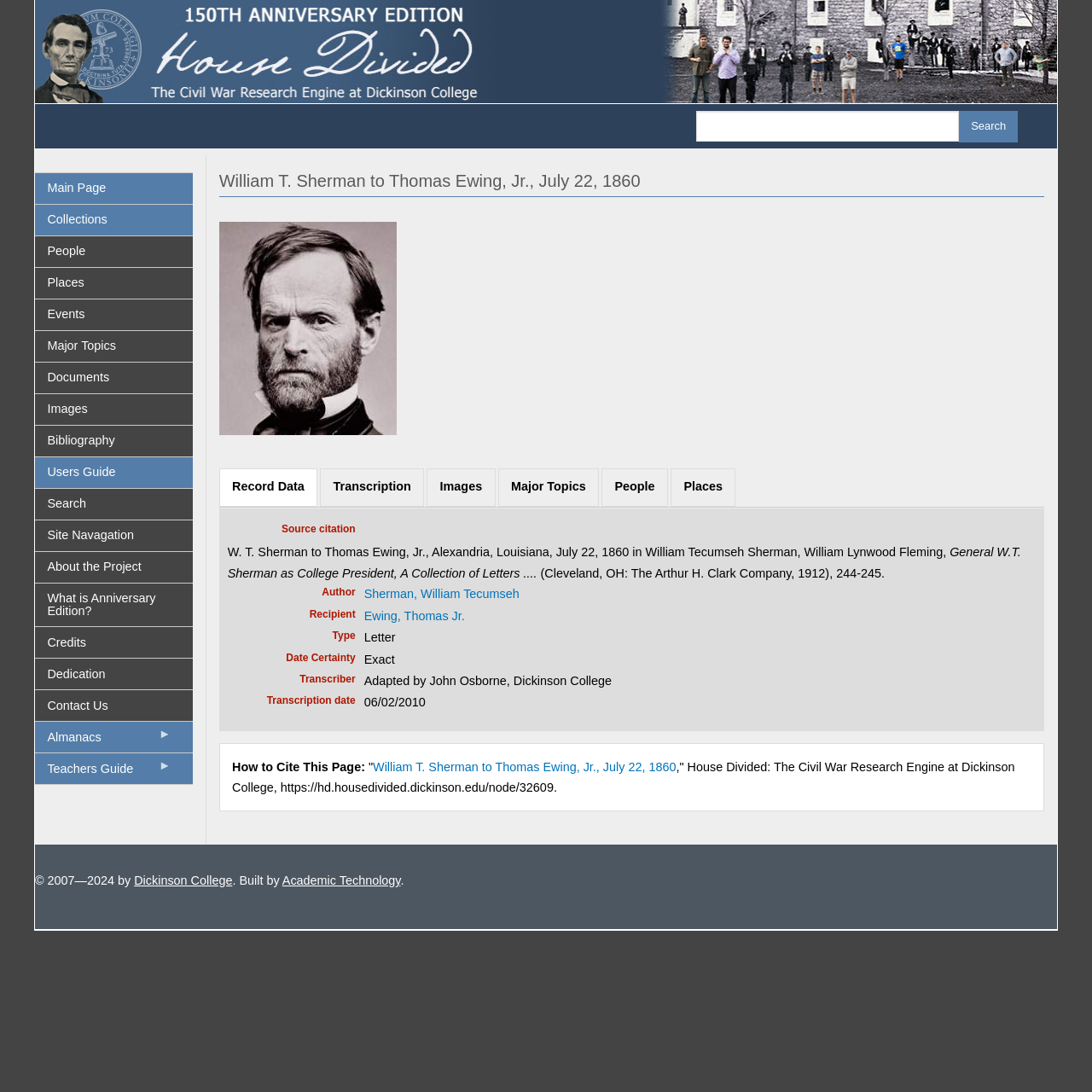Give the bounding box coordinates for the element described by: "Main Page".

[0.032, 0.158, 0.176, 0.186]